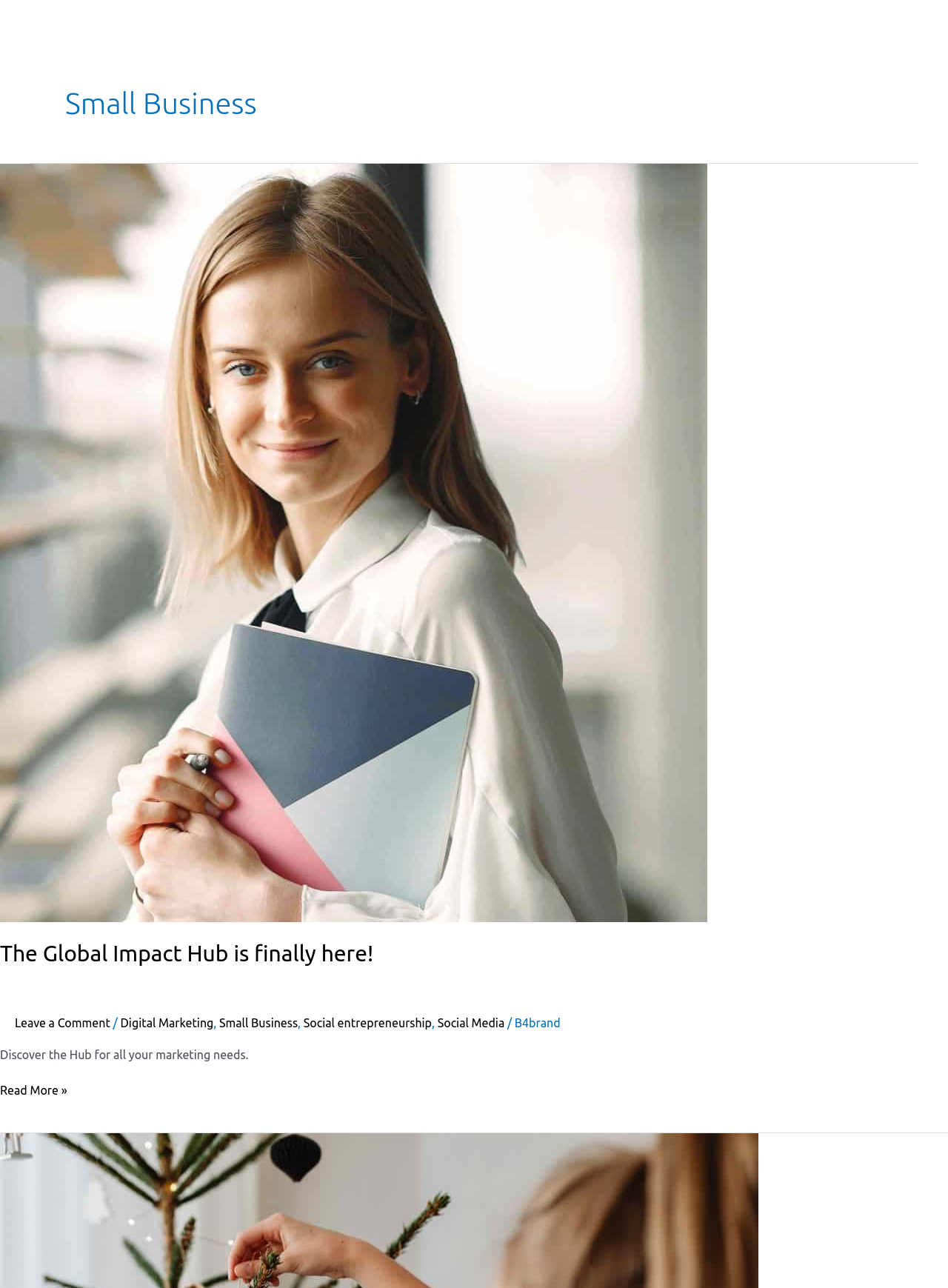Locate the bounding box coordinates of the item that should be clicked to fulfill the instruction: "Explore the Small Business category".

[0.231, 0.789, 0.314, 0.799]